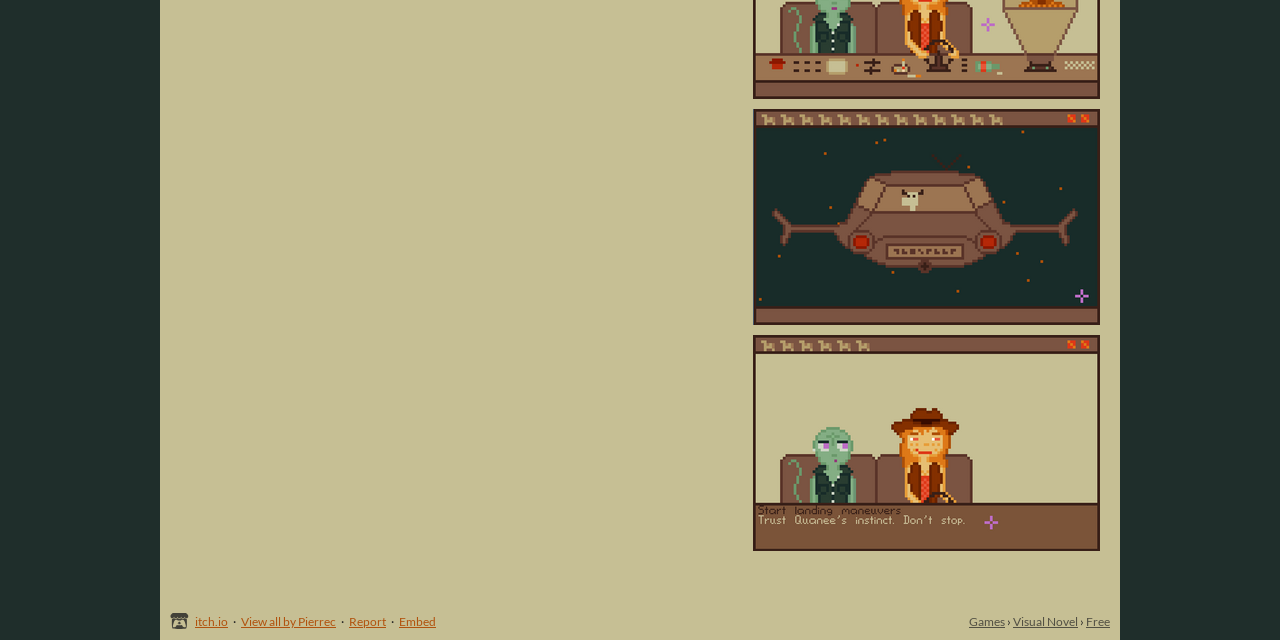Using the element description Embed, predict the bounding box coordinates for the UI element. Provide the coordinates in (top-left x, top-left y, bottom-right x, bottom-right y) format with values ranging from 0 to 1.

[0.312, 0.959, 0.341, 0.983]